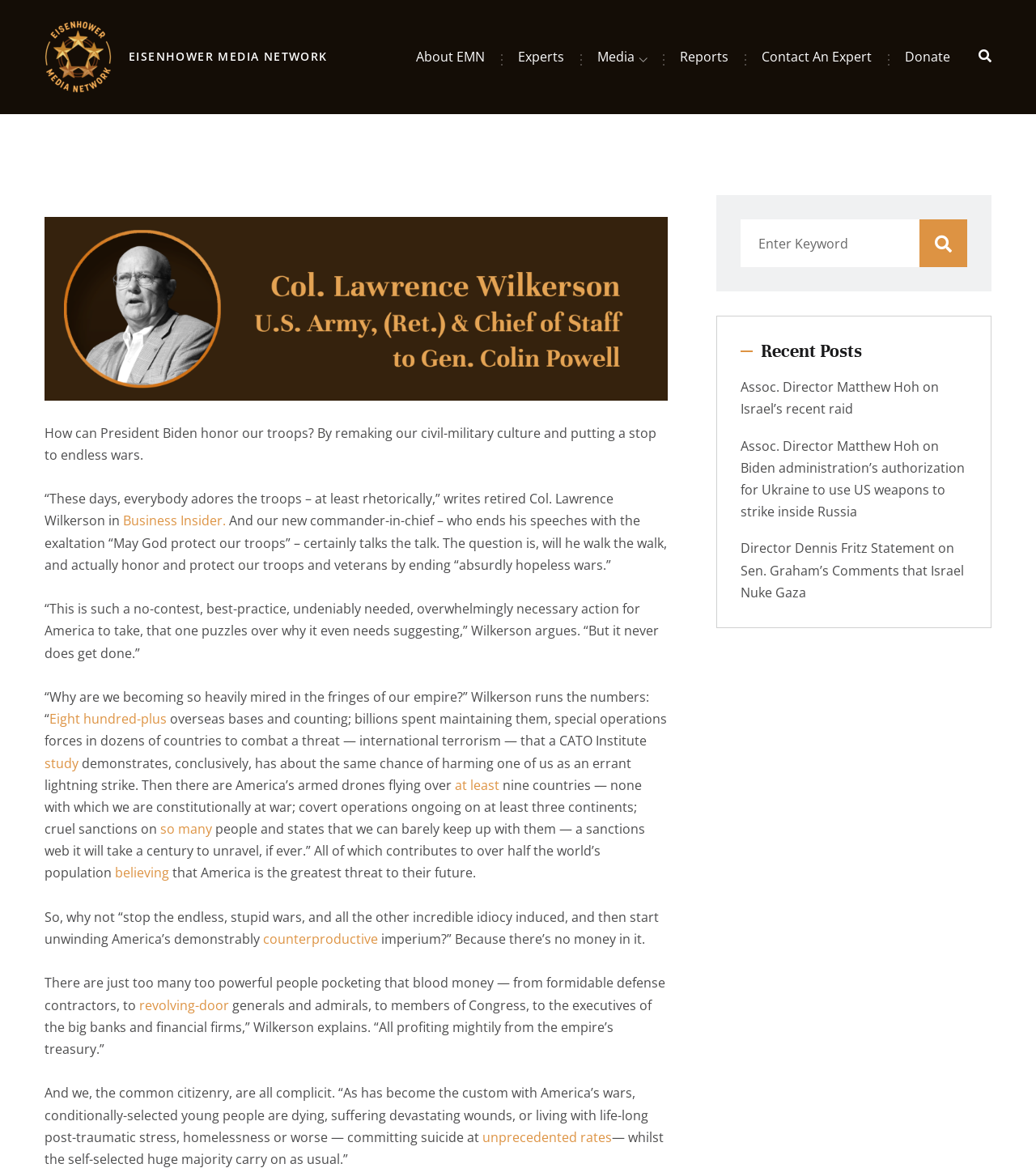Create an in-depth description of the webpage, covering main sections.

The webpage appears to be an article from the Eisenhower Media Network, with a focus on ending endless wars. At the top of the page, there is a logo and a heading that reads "EISENHOWER MEDIA NETWORK". Below this, there are several links to different sections of the website, including "About EMN", "Experts", "Media", "Reports", "Contact An Expert", and "Donate".

On the left side of the page, there is a search bar with a button labeled "SEARCH". Above this, there is a section titled "Recent Posts" with several links to recent articles. The main content of the page is an article that discusses the need for President Biden to put an end to endless wars. The article features several paragraphs of text, with quotes from retired Col. Lawrence Wilkerson.

The article is divided into several sections, with headings and subheadings that break up the text. There are also several links to external sources, including Business Insider and a CATO Institute study. The tone of the article is critical of the US government's involvement in wars and the profiteering of defense contractors and other powerful individuals.

At the bottom of the page, there is a figure with an image, but no descriptive text is provided. The article concludes with a call to action, urging readers to demand that President Biden take action to end the wars and prioritize the well-being of American troops and veterans.